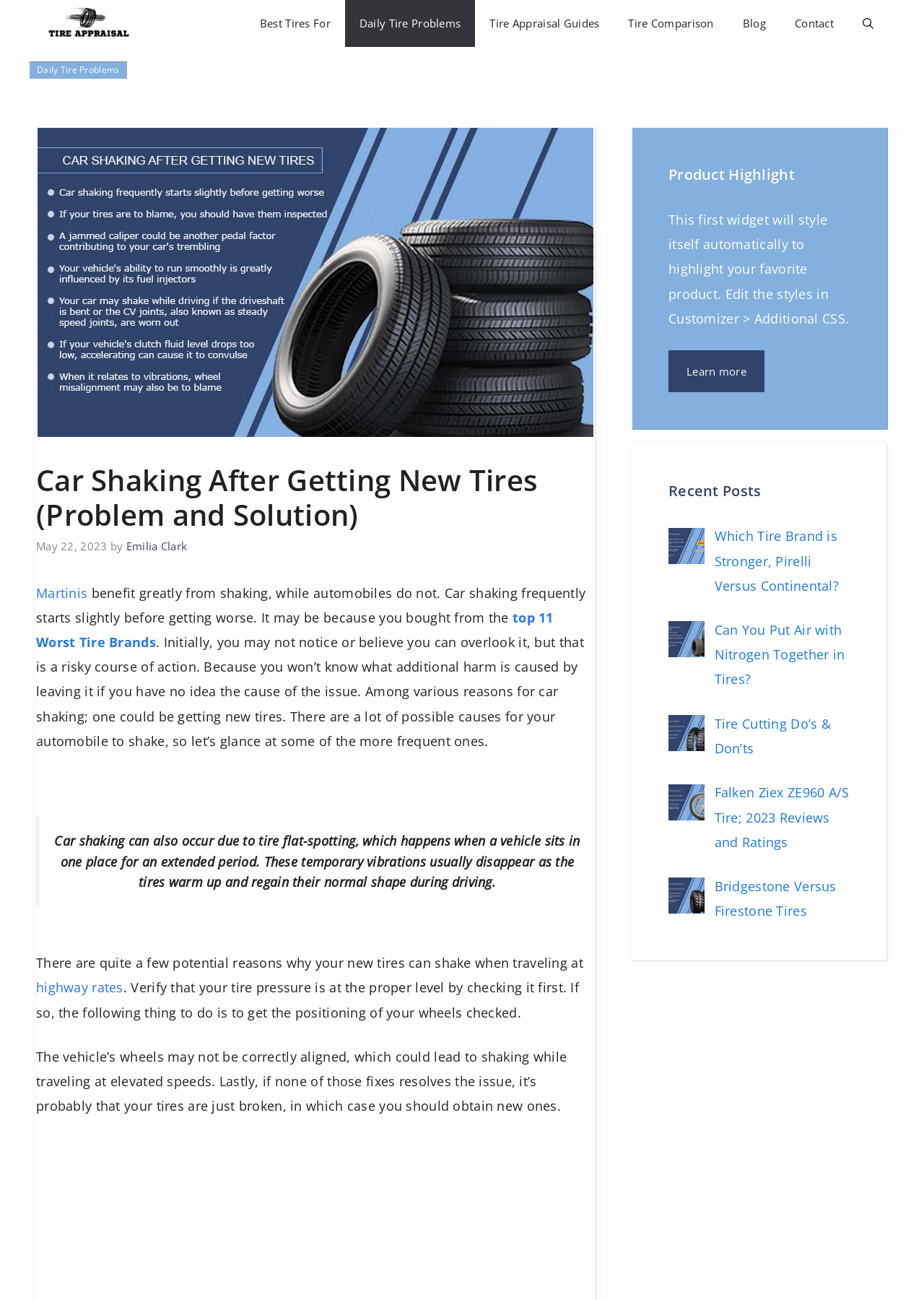Please provide a comprehensive answer to the question based on the screenshot: What is the purpose of the 'Product Highlight' section?

The 'Product Highlight' section is a widget that styles itself automatically to highlight a favorite product, as mentioned in the webpage content. It seems to be a promotional section to draw attention to a specific product.